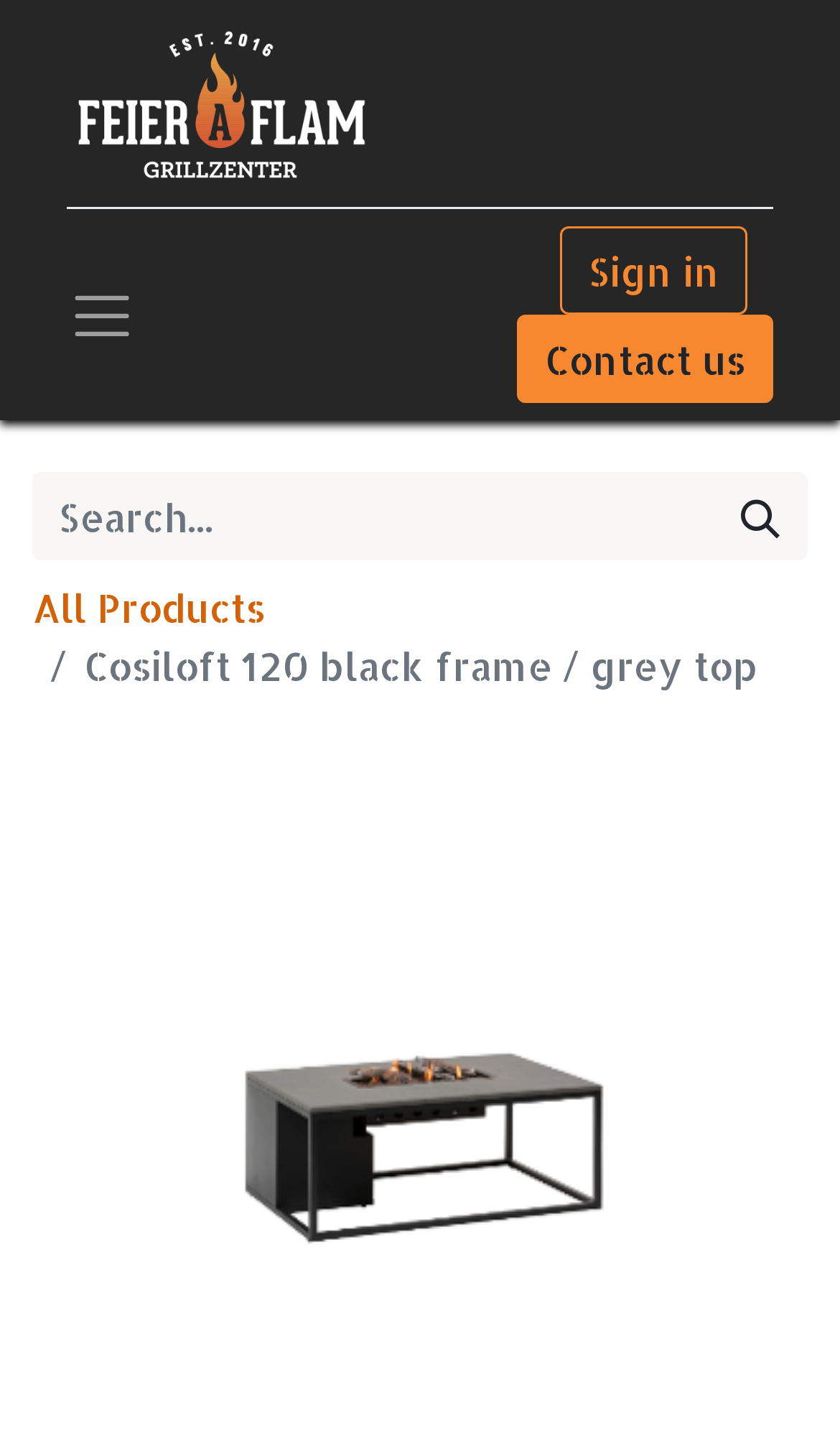Find the bounding box coordinates for the UI element whose description is: "Contact us". The coordinates should be four float numbers between 0 and 1, in the format [left, top, right, bottom].

[0.615, 0.22, 0.921, 0.282]